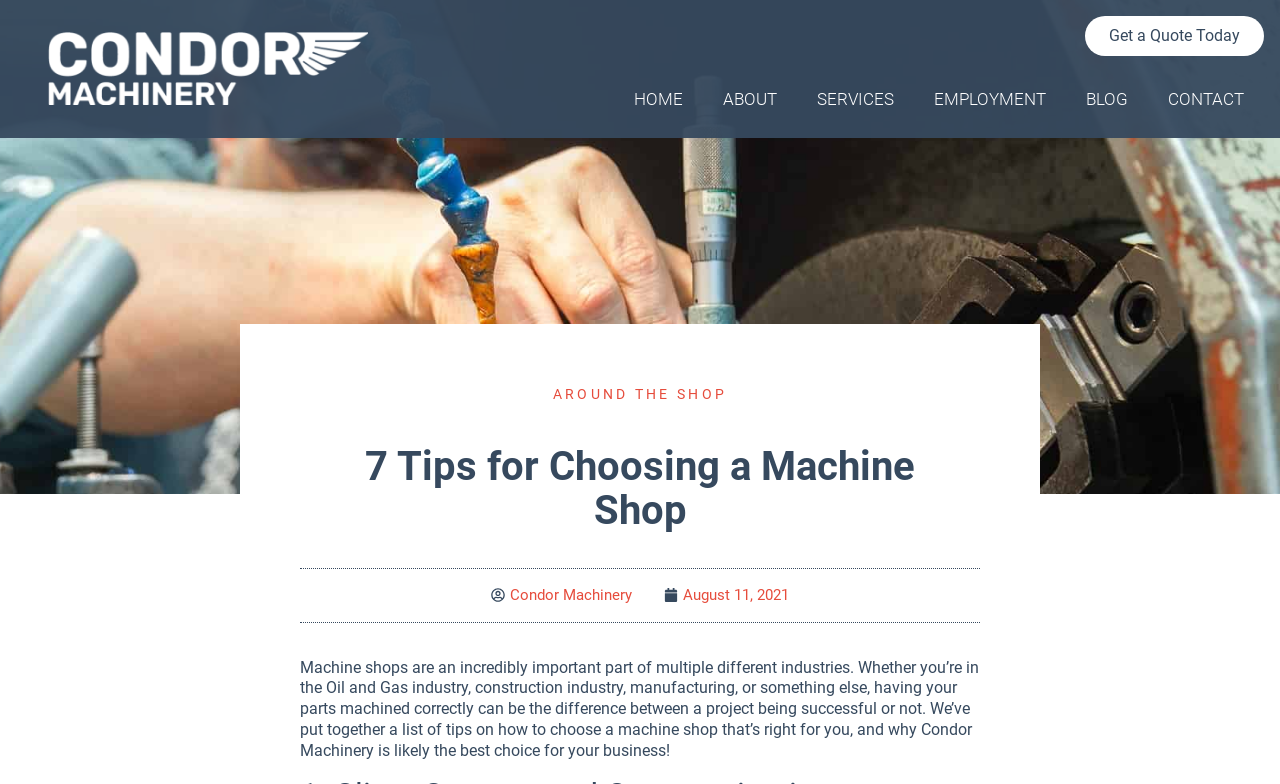Locate the bounding box of the UI element based on this description: "Get a Quote Today". Provide four float numbers between 0 and 1 as [left, top, right, bottom].

[0.848, 0.02, 0.988, 0.071]